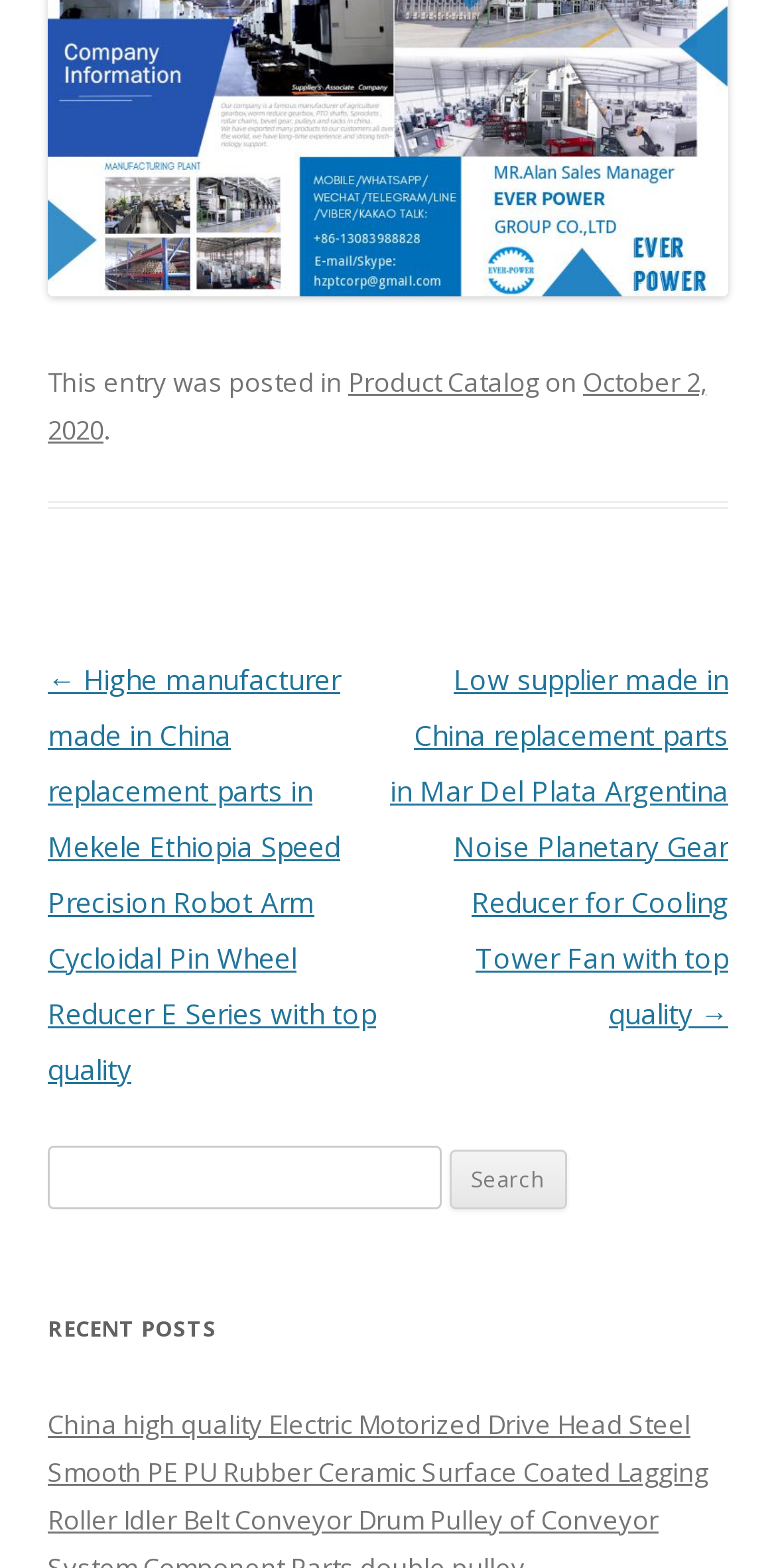Please provide a short answer using a single word or phrase for the question:
How many recent posts are listed?

None